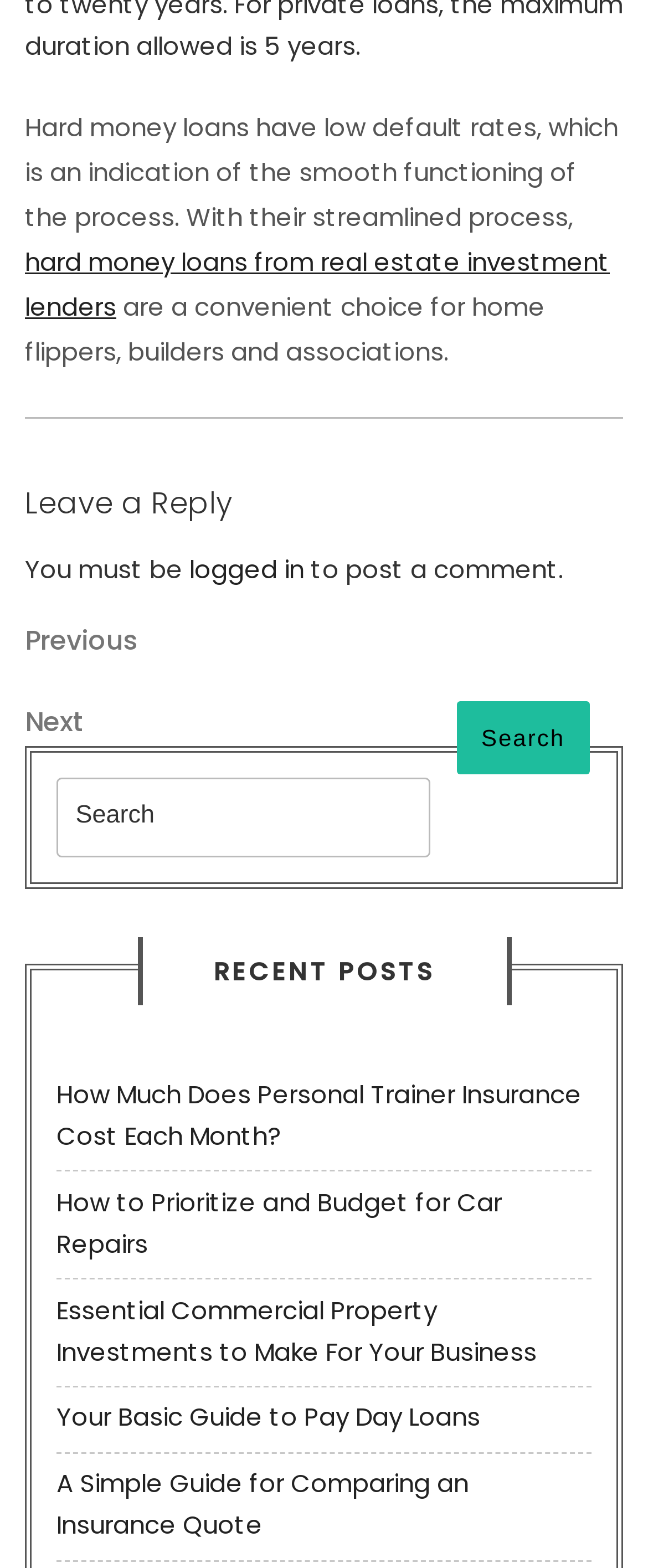Please indicate the bounding box coordinates for the clickable area to complete the following task: "Click on 'hard money loans from real estate investment lenders'". The coordinates should be specified as four float numbers between 0 and 1, i.e., [left, top, right, bottom].

[0.038, 0.156, 0.941, 0.207]